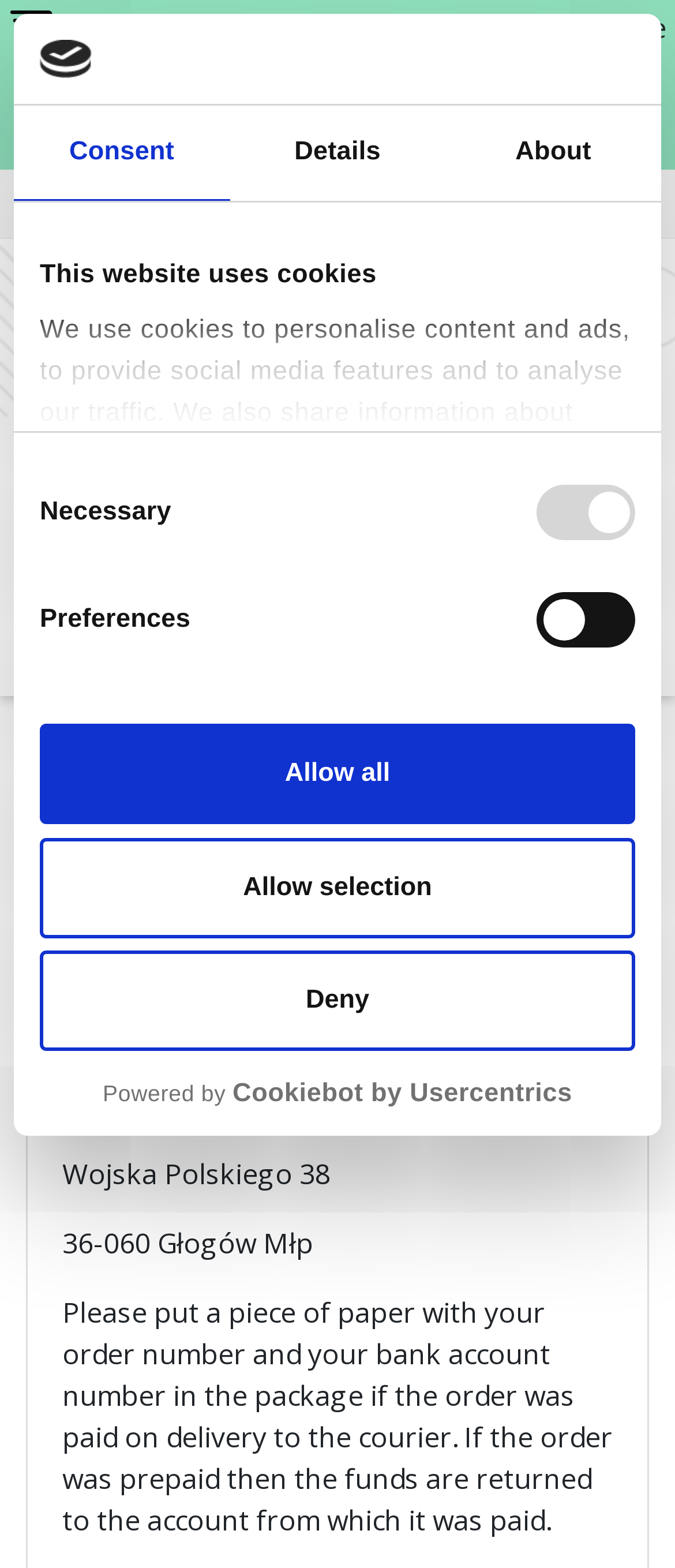Find the bounding box coordinates for the HTML element described as: "Powered by Cookiebot by Usercentrics". The coordinates should consist of four float values between 0 and 1, i.e., [left, top, right, bottom].

[0.059, 0.687, 0.941, 0.708]